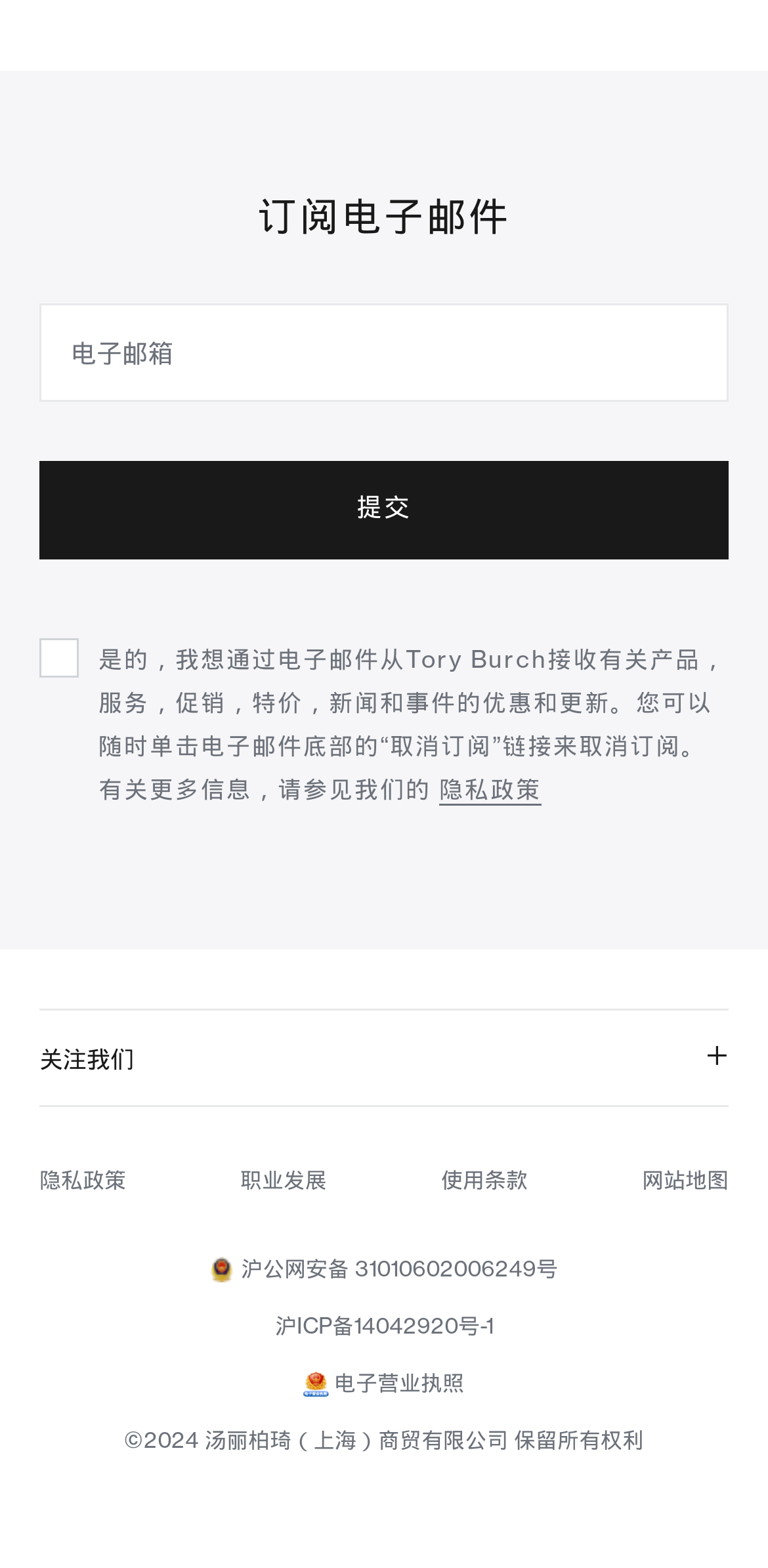Please specify the coordinates of the bounding box for the element that should be clicked to carry out this instruction: "Follow us". The coordinates must be four float numbers between 0 and 1, formatted as [left, top, right, bottom].

[0.051, 0.666, 0.174, 0.685]